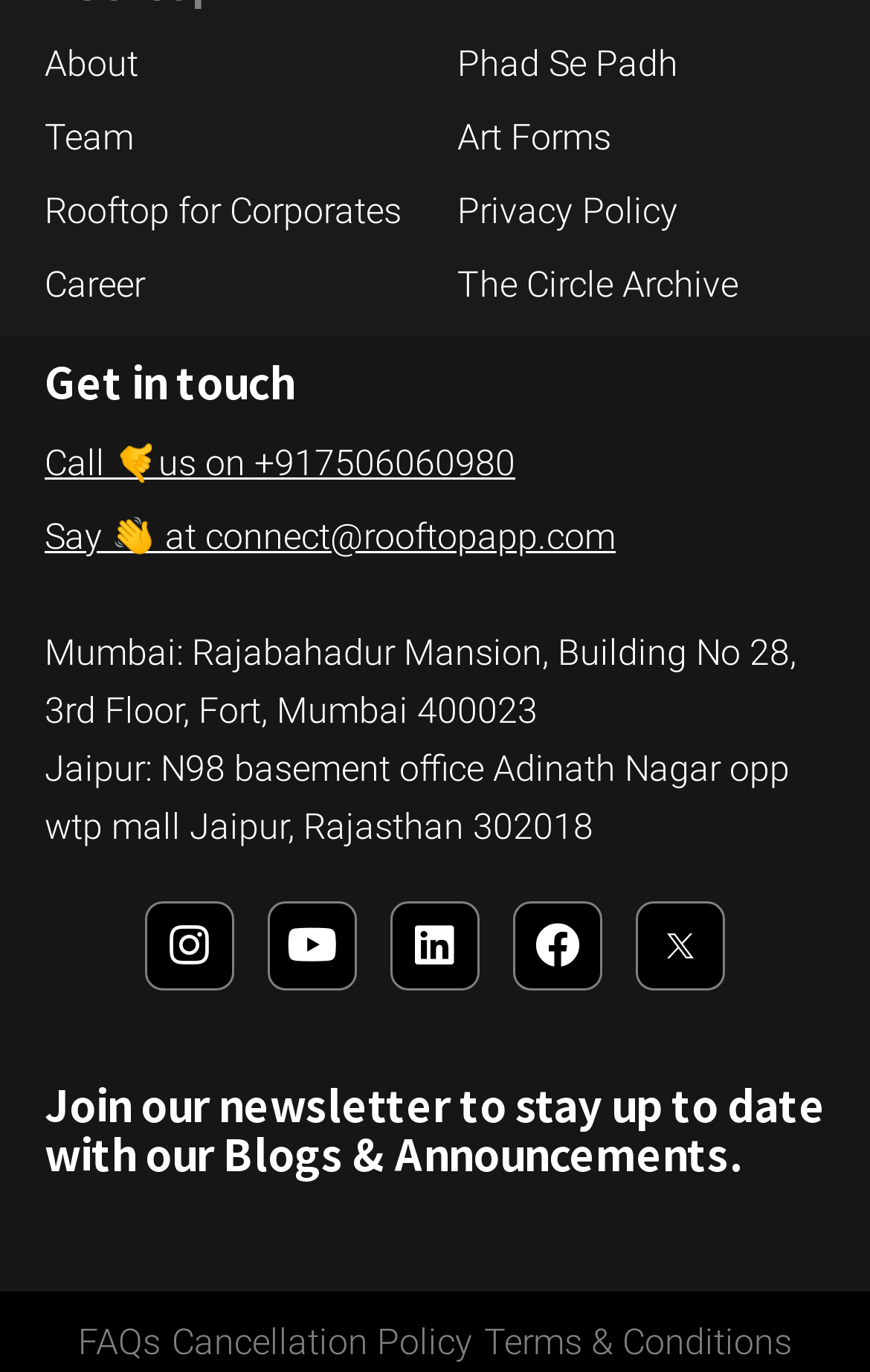Based on the element description: "Rooftop for Corporates", identify the UI element and provide its bounding box coordinates. Use four float numbers between 0 and 1, [left, top, right, bottom].

[0.051, 0.134, 0.474, 0.176]